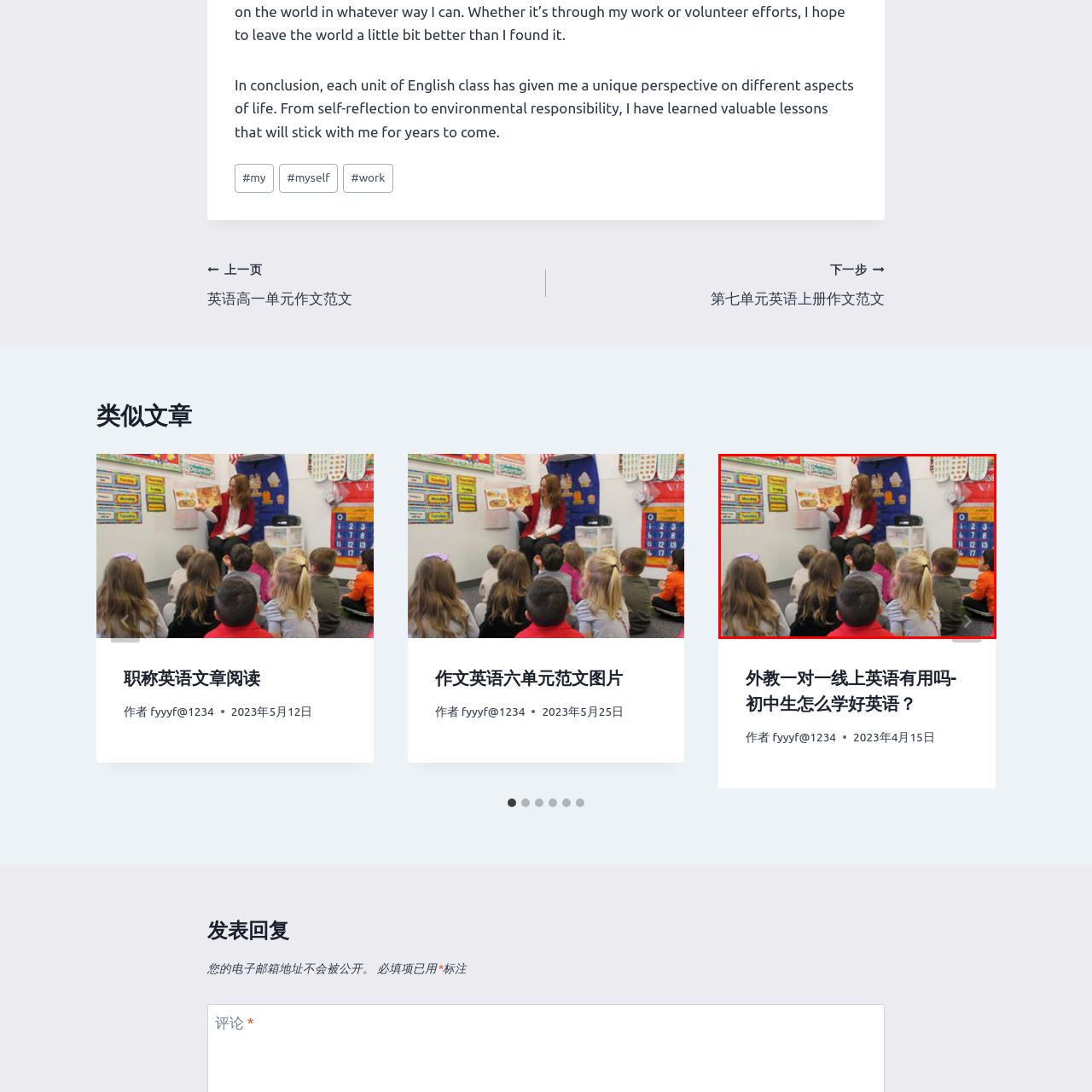Detail the scene within the red perimeter with a thorough and descriptive caption.

In a vibrant classroom setting, an engaged teacher sits on a small chair while reading a colorful storybook to a group of attentive young children. The teacher, wearing a bright red jacket over a white blouse, holds the book up for her students to see. The children, seated on the floor in front of her, display a range of expressions from curiosity to delight, as they eagerly listen. Behind the teacher, the classroom is adorned with educational posters and a colorful calendar, creating an inviting and stimulating learning environment. The scene captures the essence of early childhood education, emphasizing interaction, storytelling, and the joy of learning.